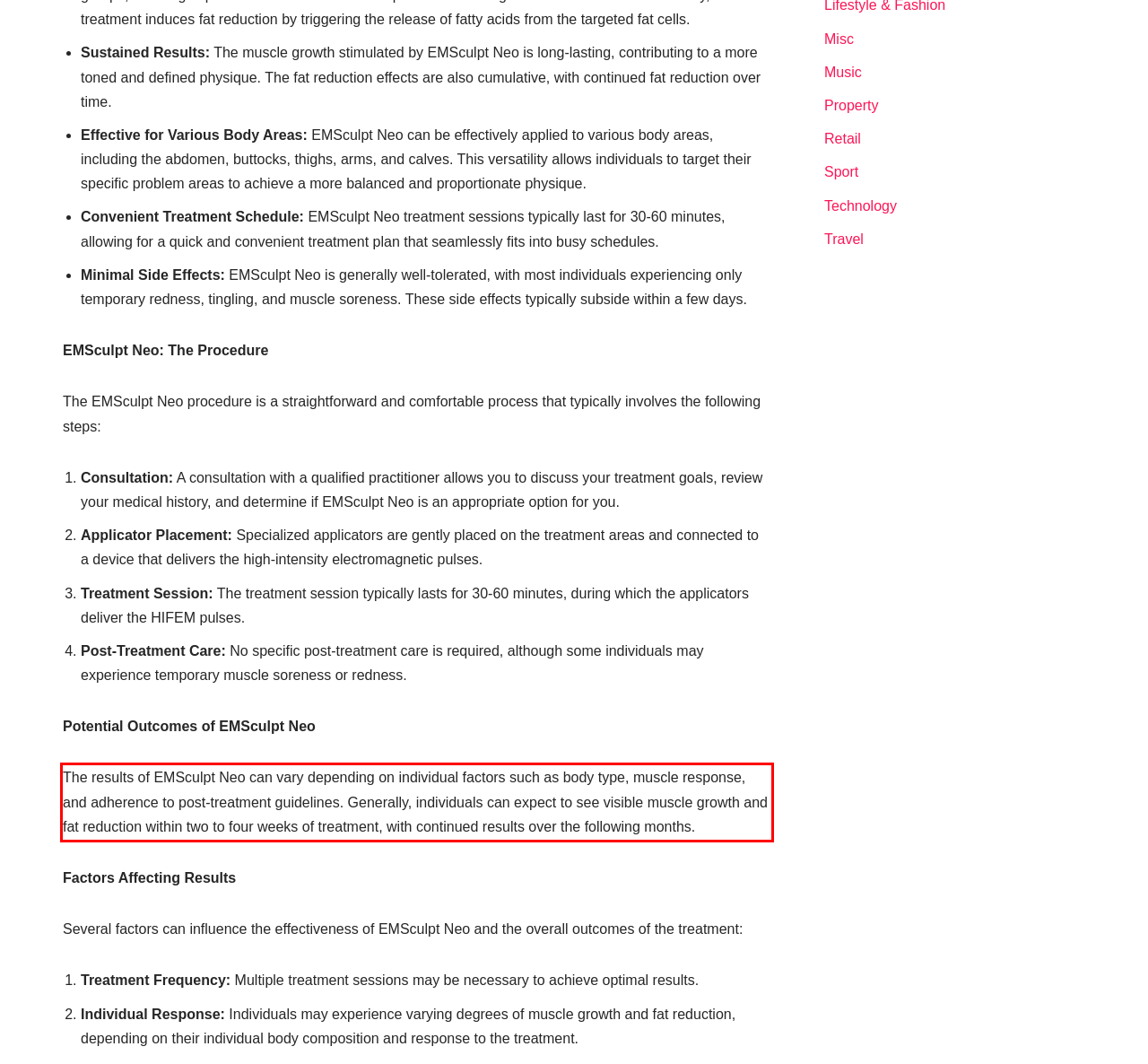You are provided with a webpage screenshot that includes a red rectangle bounding box. Extract the text content from within the bounding box using OCR.

The results of EMSculpt Neo can vary depending on individual factors such as body type, muscle response, and adherence to post-treatment guidelines. Generally, individuals can expect to see visible muscle growth and fat reduction within two to four weeks of treatment, with continued results over the following months.